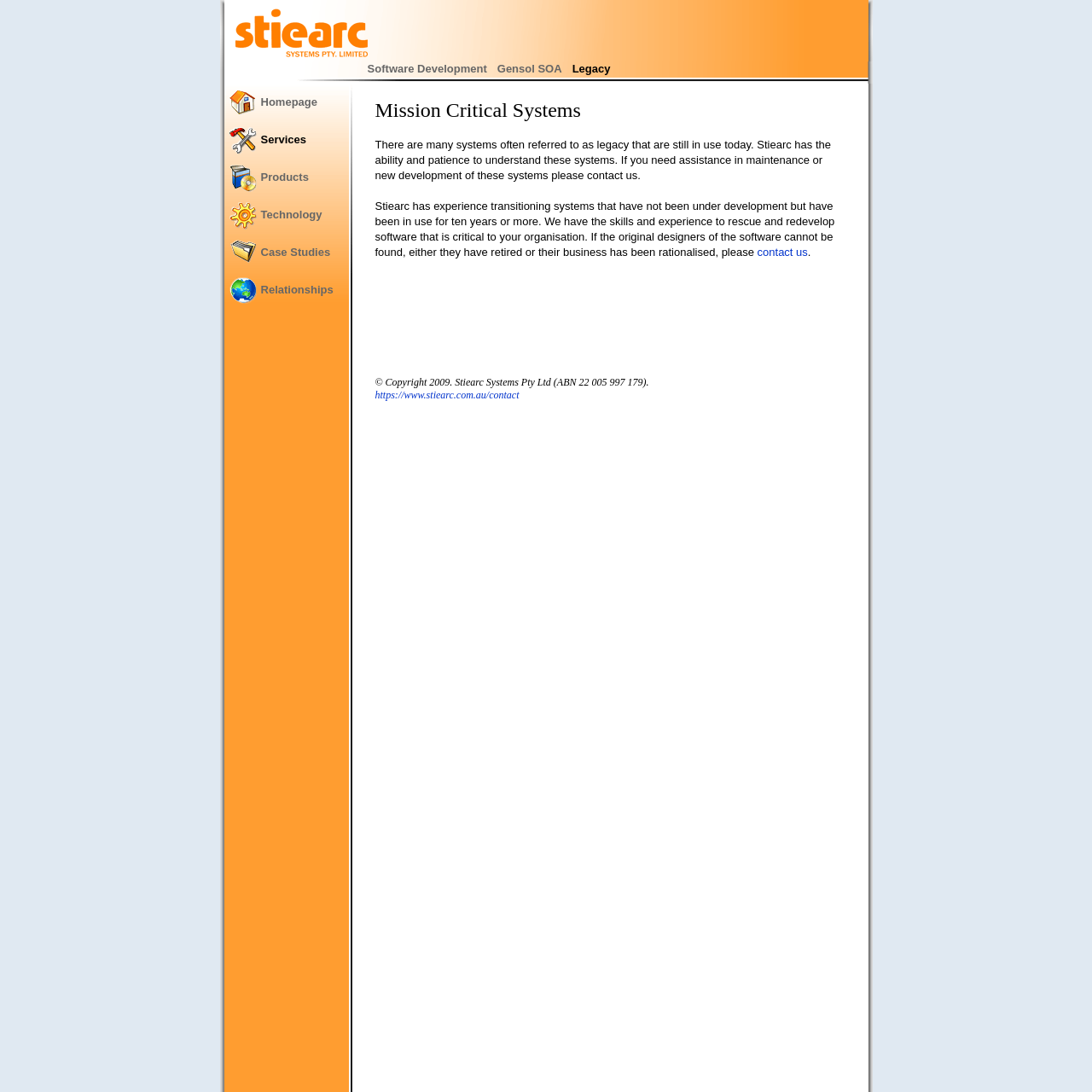Bounding box coordinates are specified in the format (top-left x, top-left y, bottom-right x, bottom-right y). All values are floating point numbers bounded between 0 and 1. Please provide the bounding box coordinate of the region this sentence describes: What are you Counting?

None